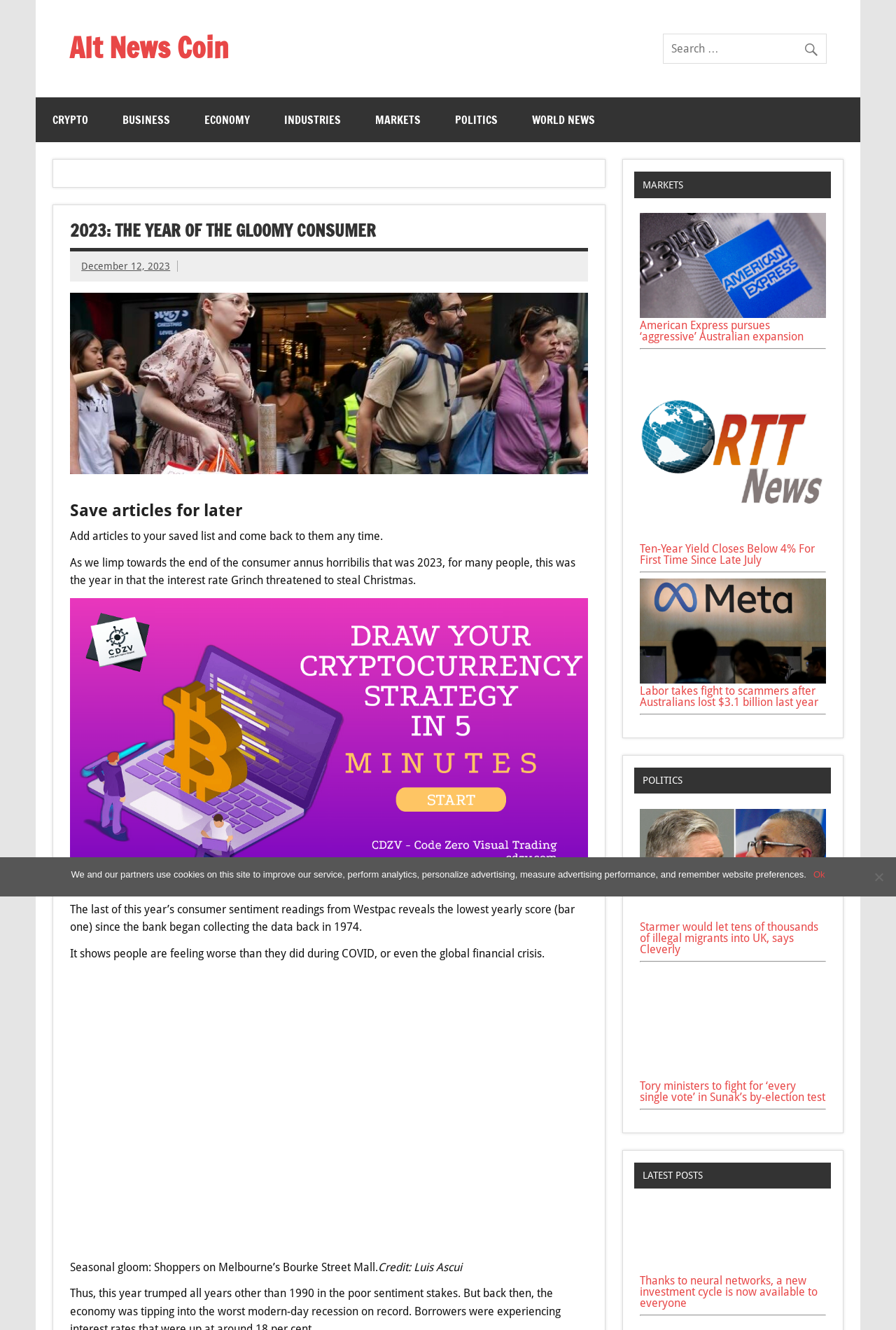Please identify the bounding box coordinates of the element that needs to be clicked to perform the following instruction: "Click on American Express pursues ‘aggressive’ Australian expansion".

[0.714, 0.231, 0.922, 0.241]